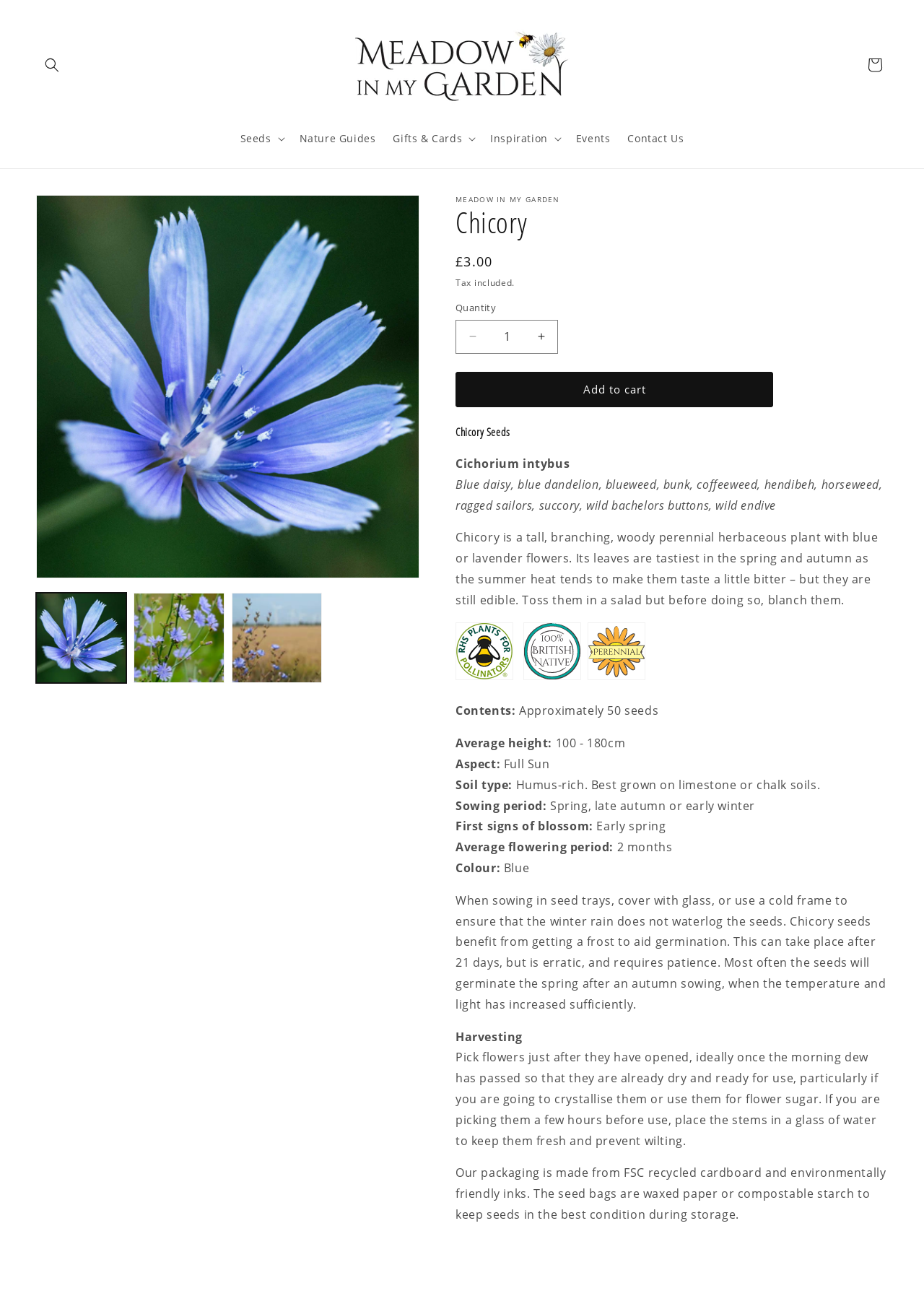What is the name of the plant?
Please look at the screenshot and answer using one word or phrase.

Chicory